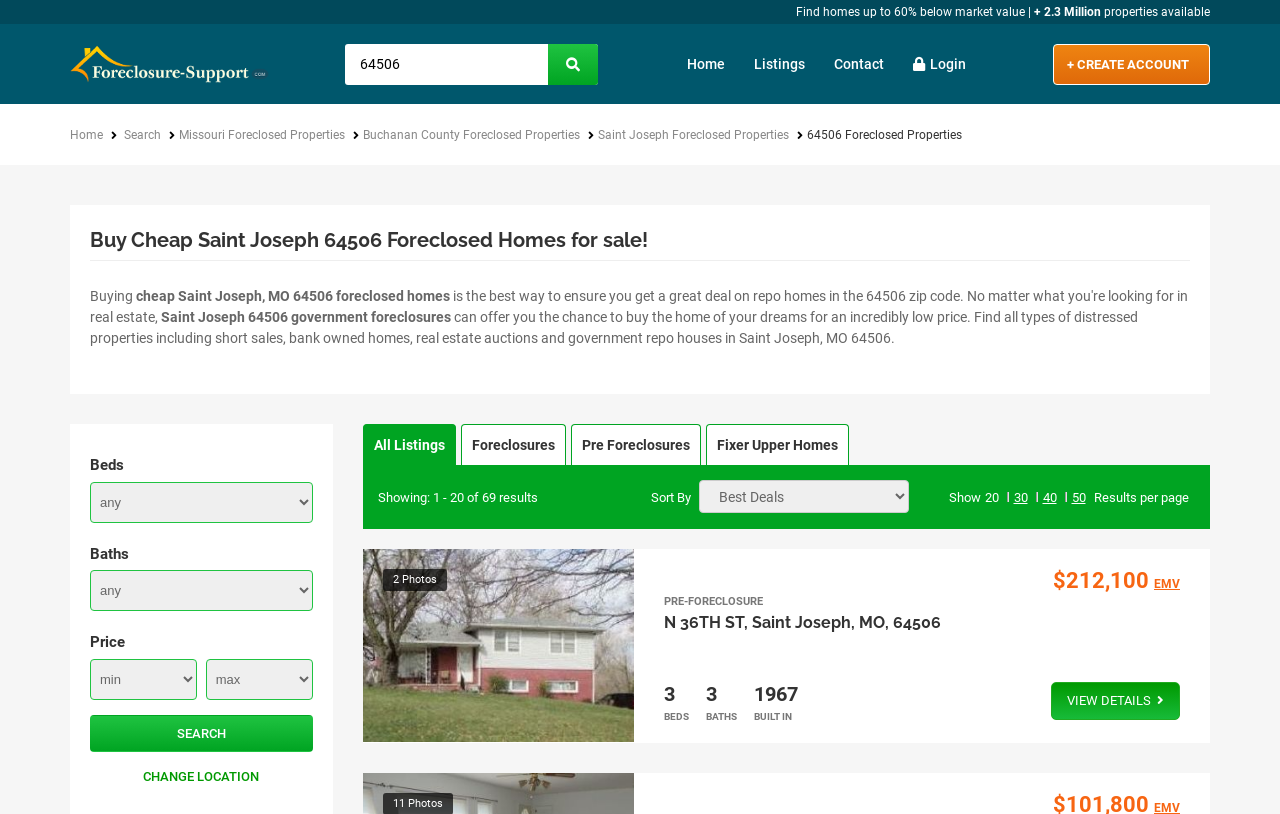What is the location of the foreclosed property?
Could you give a comprehensive explanation in response to this question?

I found the answer by looking at the property listing section, where I saw the address 'N 36TH ST, Saint Joseph, MO, 64506'. This is the location of the foreclosed property.